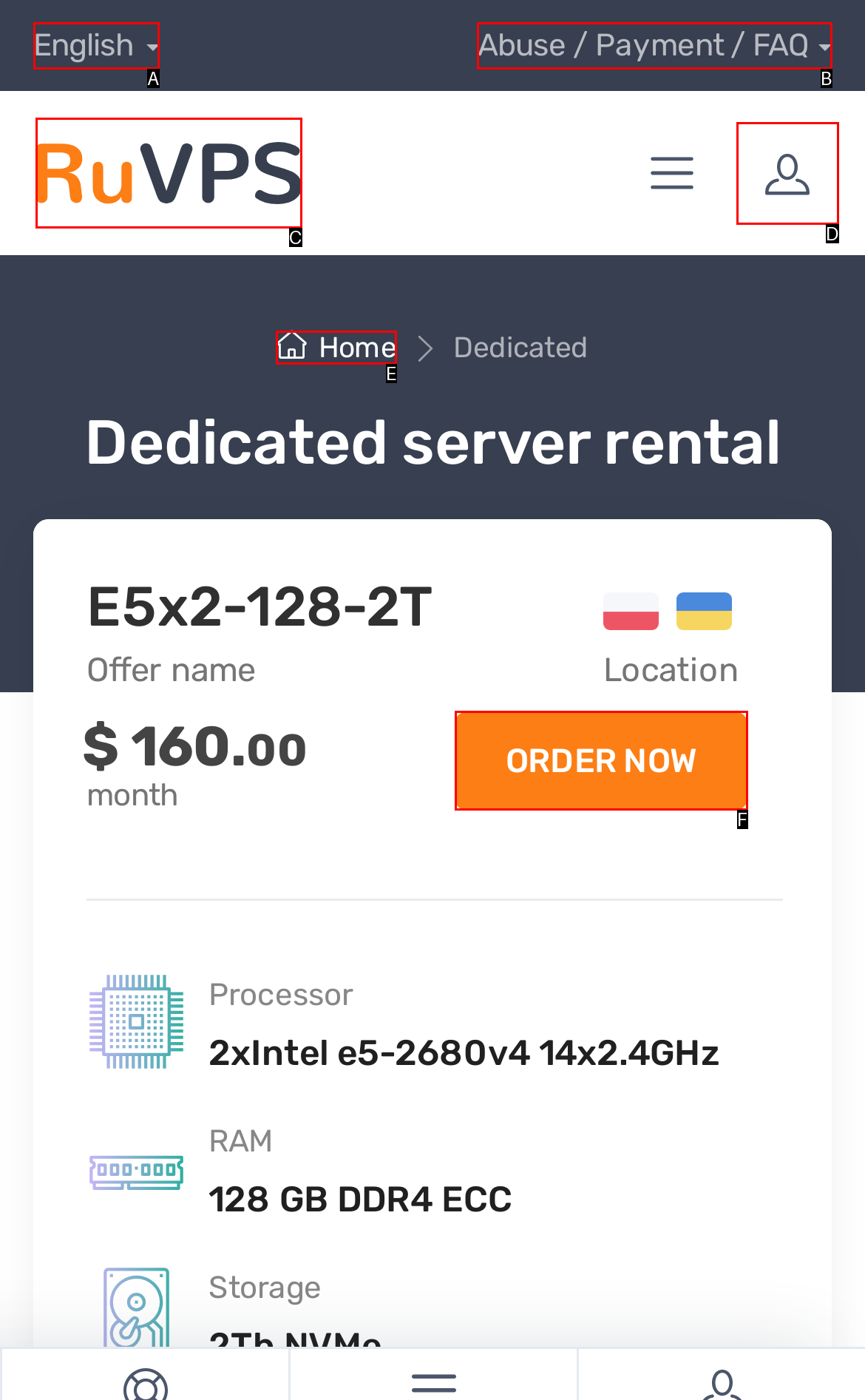Choose the UI element that best aligns with the description: Order Now
Respond with the letter of the chosen option directly.

F